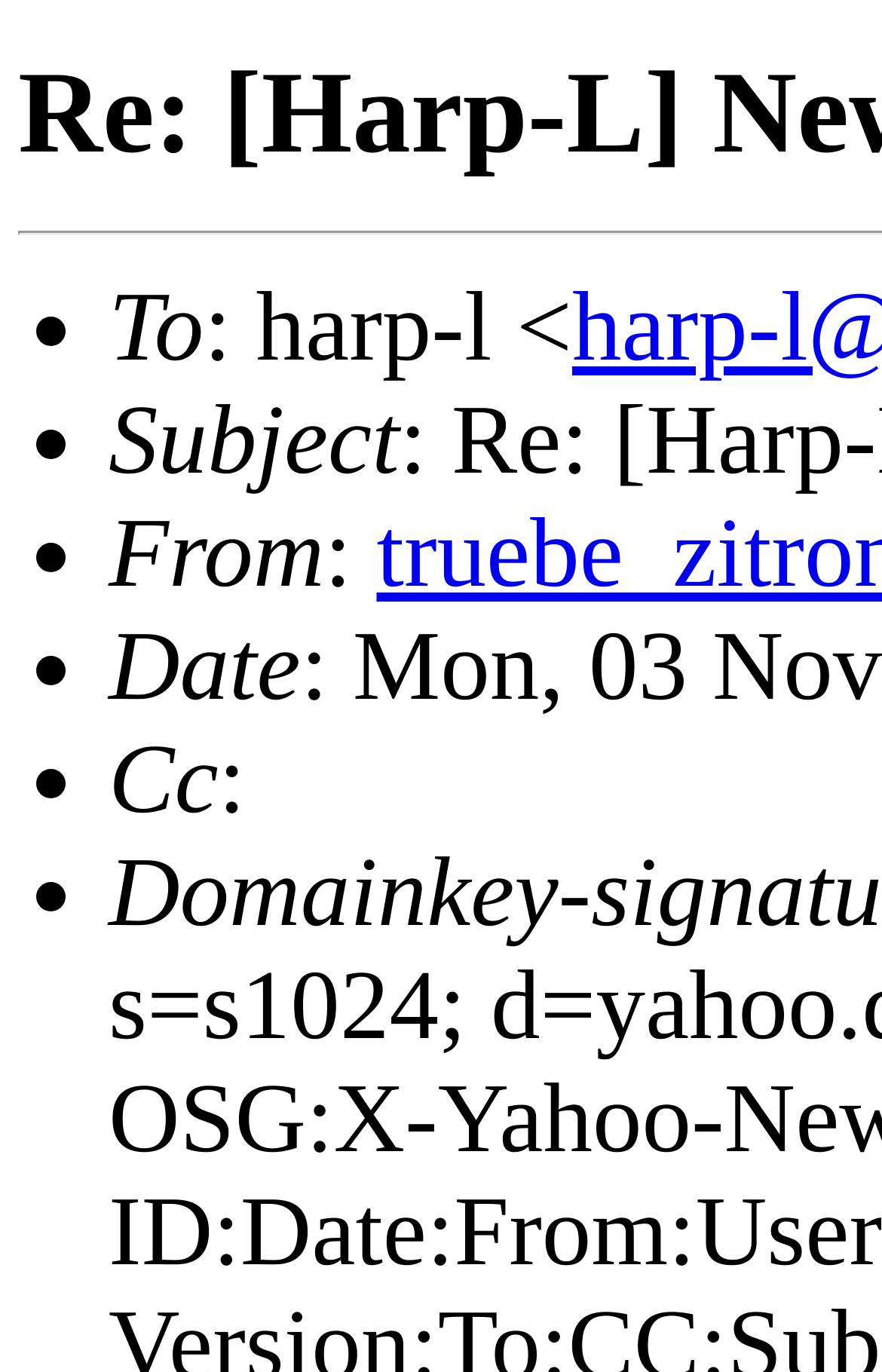What is the sender's email address?
Answer the question using a single word or phrase, according to the image.

harp-l